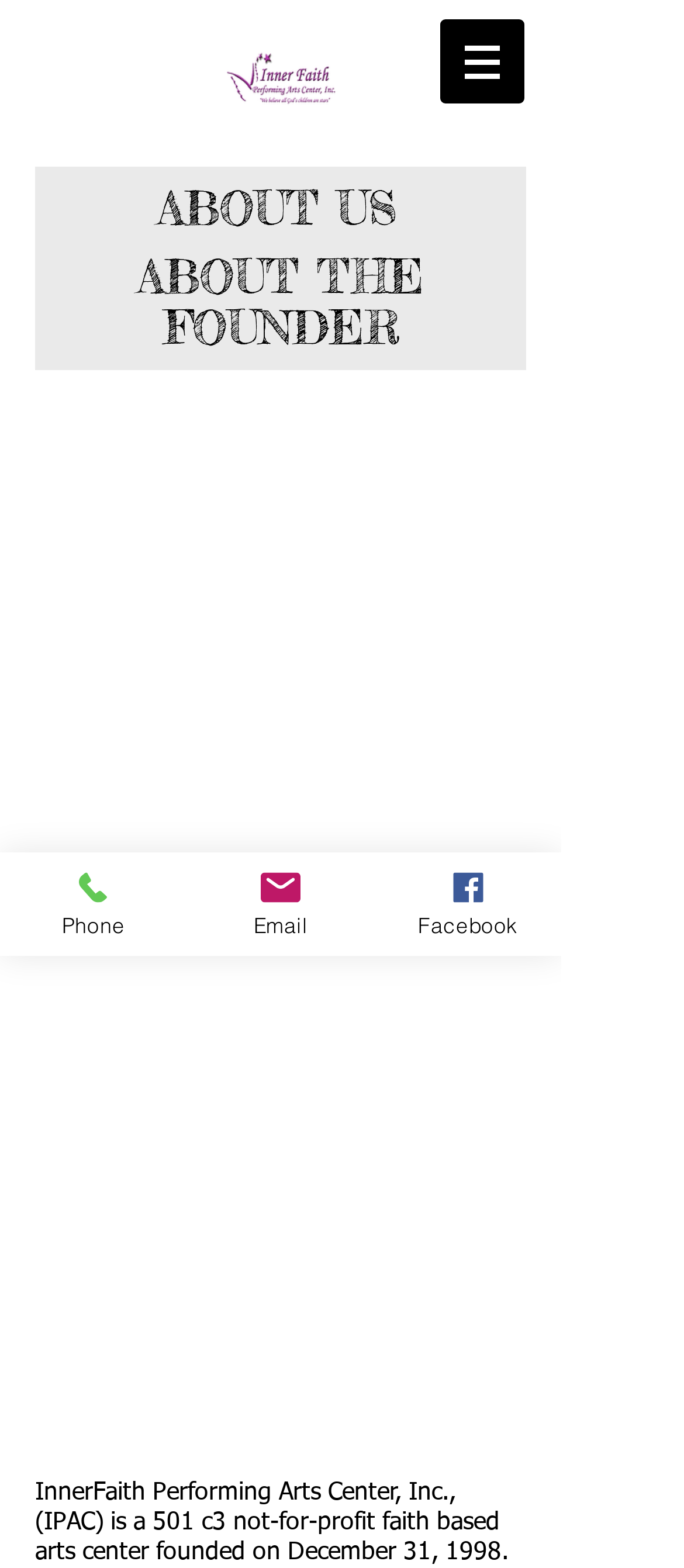Analyze the image and deliver a detailed answer to the question: What is the title of the second heading?

The second heading is located below the first heading 'ABOUT US', with a bounding box coordinate of [0.077, 0.161, 0.744, 0.225]. It is a heading element that describes the section about the founder of innerfaith PAC.